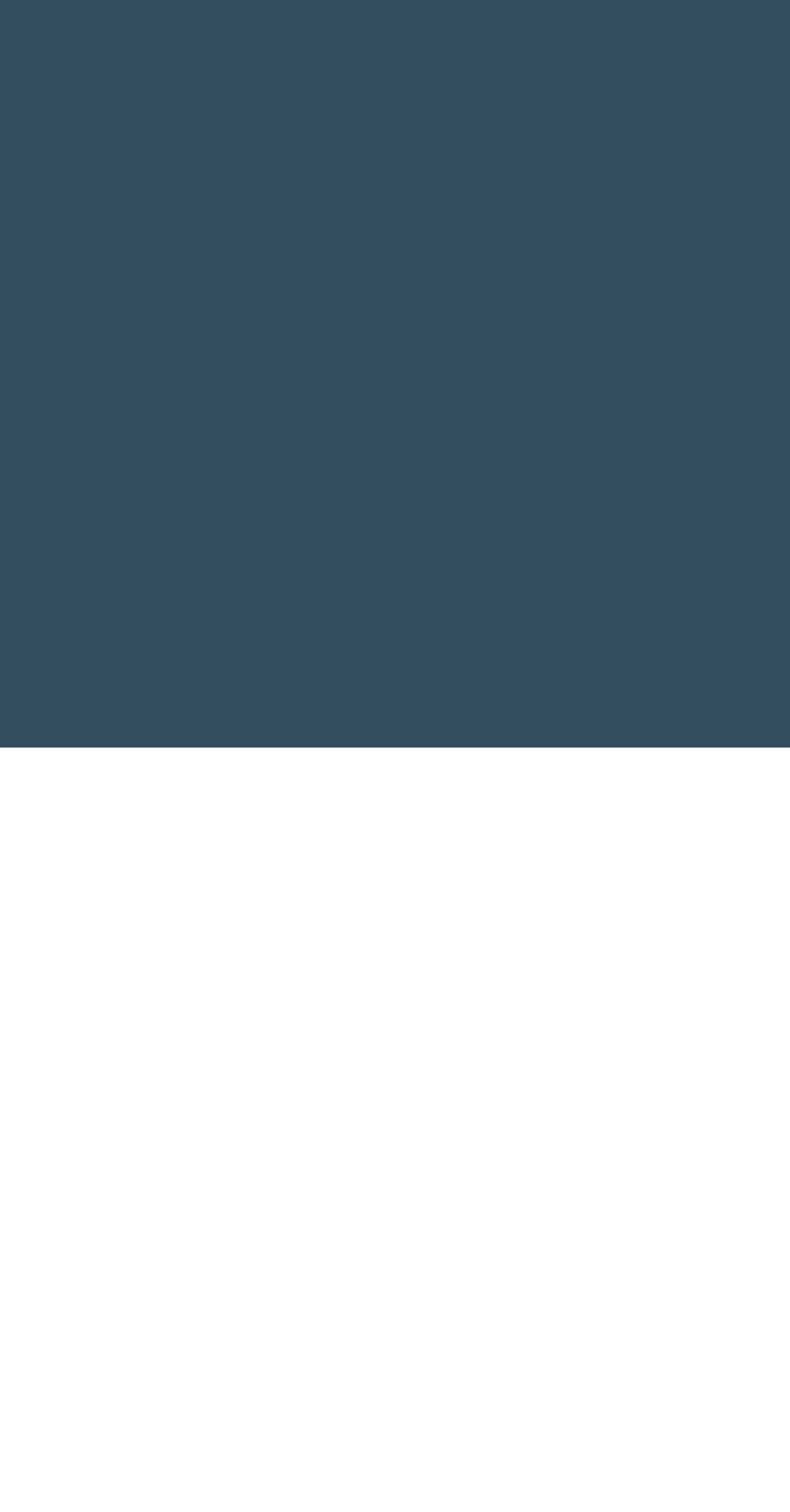What is the name of the company?
Using the details from the image, give an elaborate explanation to answer the question.

The webpage lists the name of the company as BC Cleaning Services ltd. This name is provided in a heading element, indicating that it is the official name of the company.